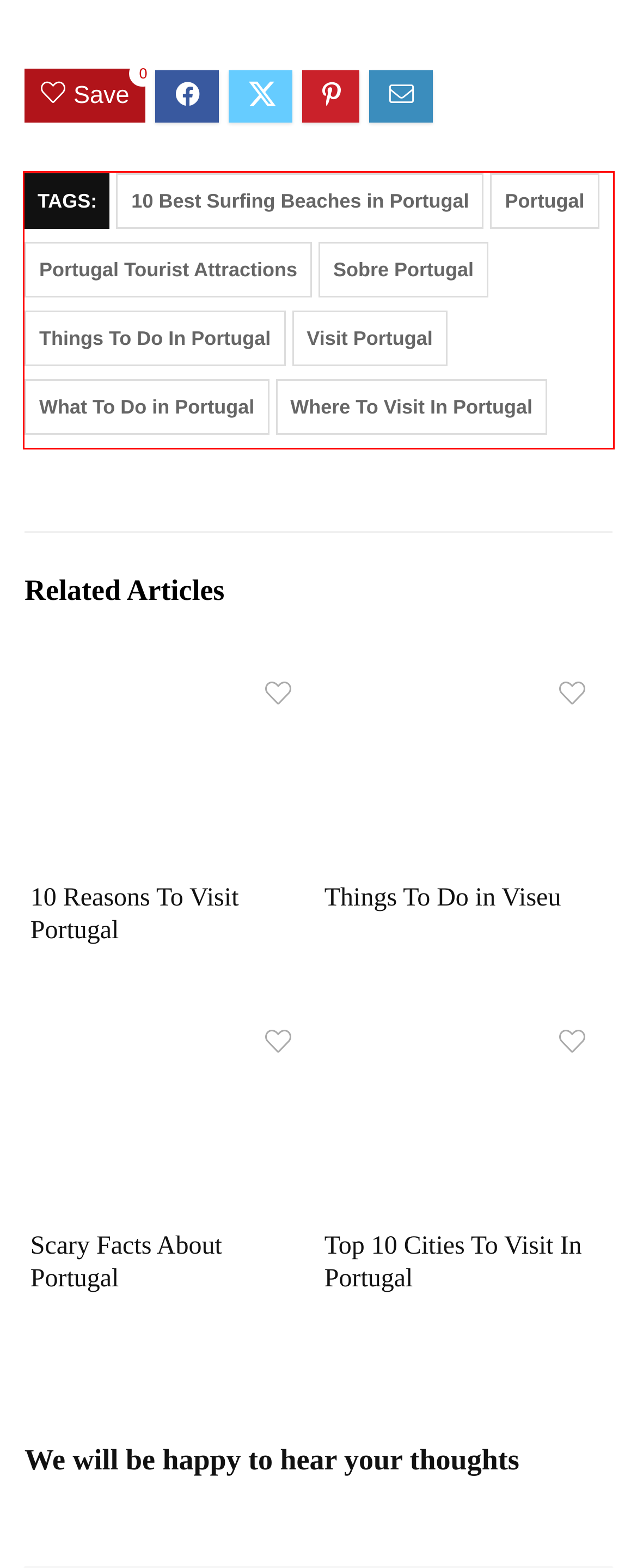You have a screenshot of a webpage with a UI element highlighted by a red bounding box. Use OCR to obtain the text within this highlighted area.

TAGS:10 Best Surfing Beaches in PortugalPortugalPortugal Tourist AttractionsSobre PortugalThings To Do In PortugalVisit PortugalWhat To Do in PortugalWhere To Visit In Portugal